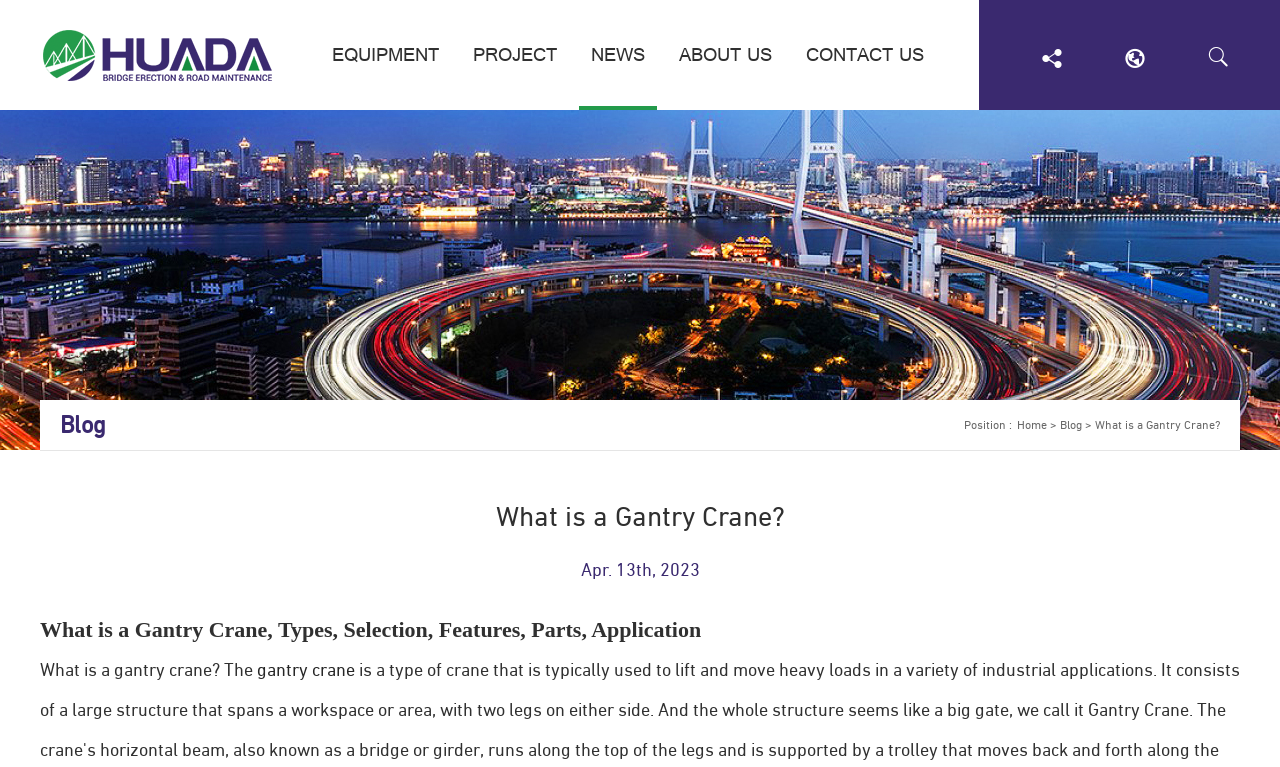Give a concise answer using one word or a phrase to the following question:
How many navigation links are in the top menu?

5